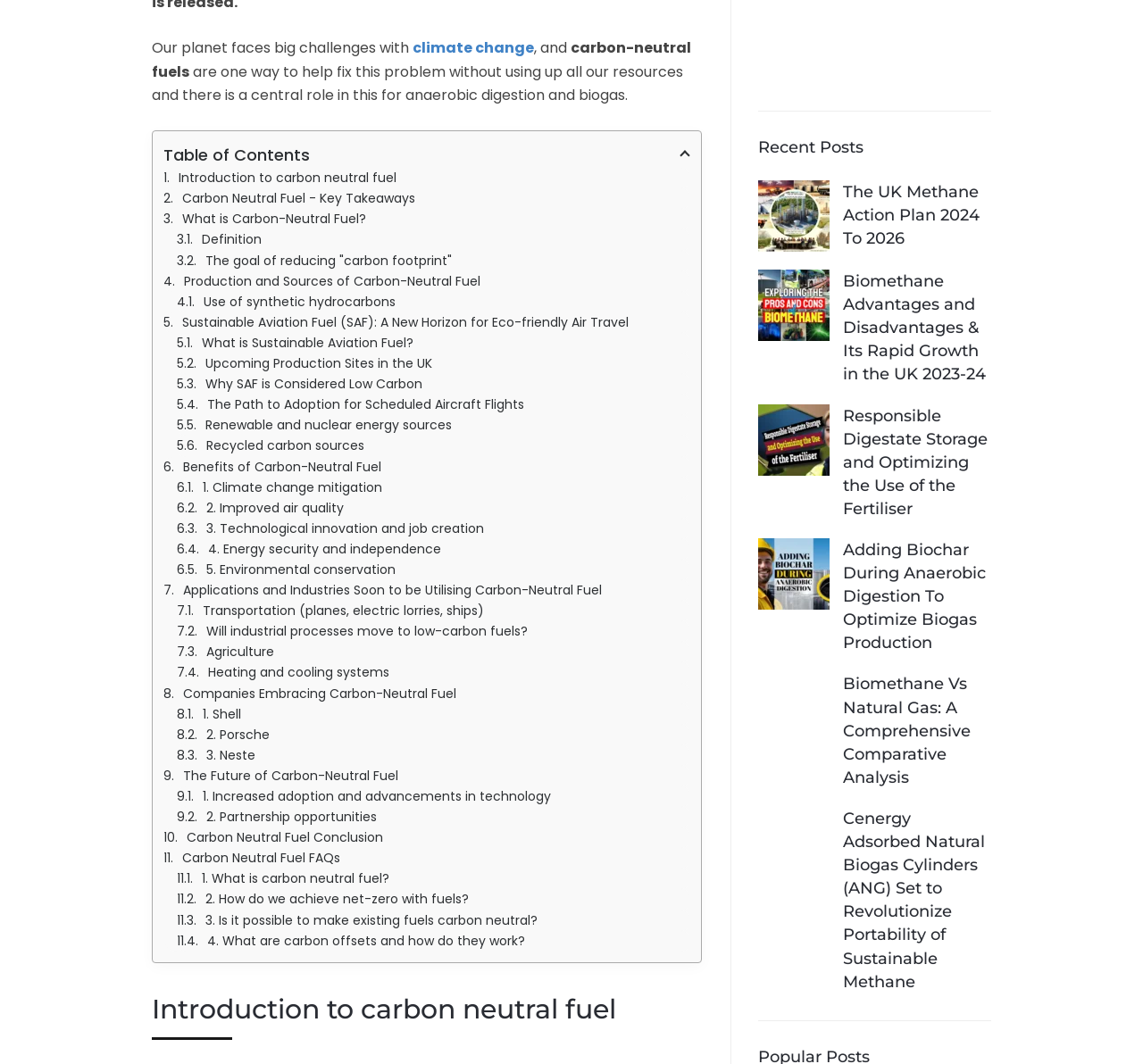What is the main topic of this webpage?
Based on the image, give a one-word or short phrase answer.

Carbon Neutral Fuel